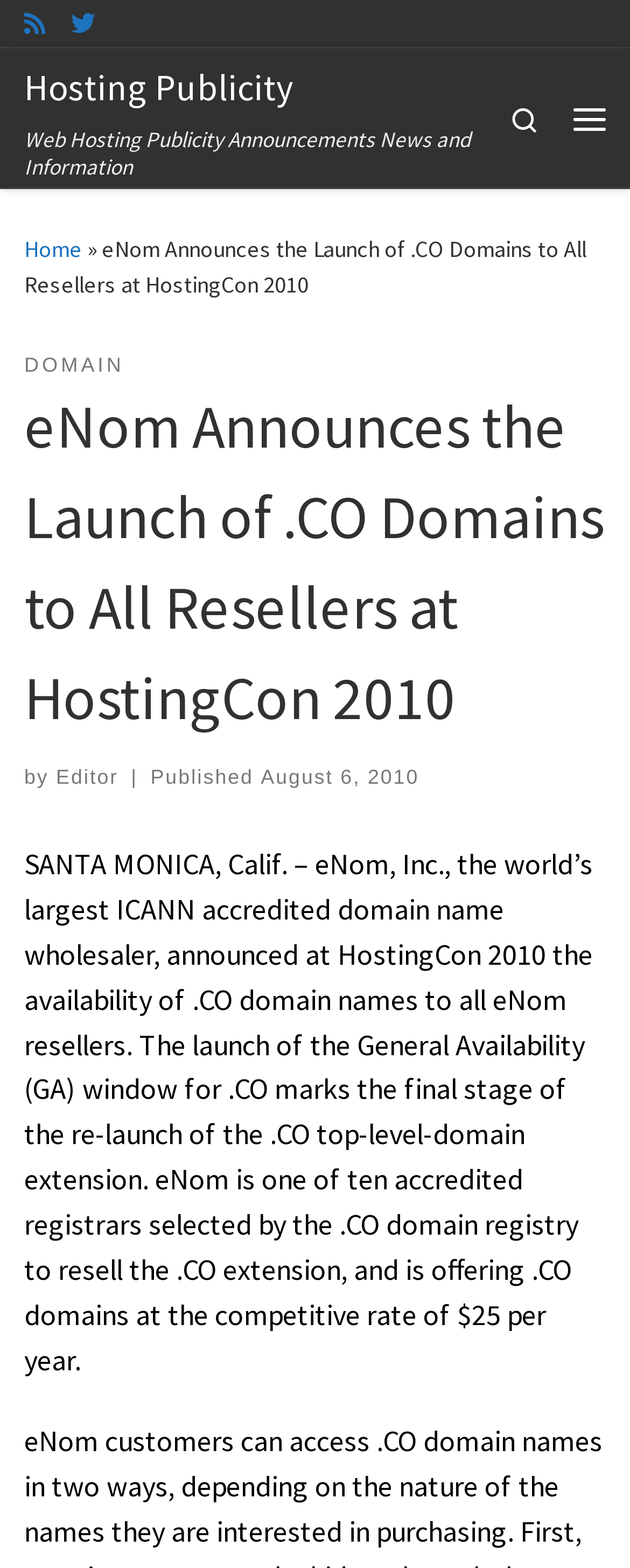Please answer the following question using a single word or phrase: 
Who is the author of the article?

Editor